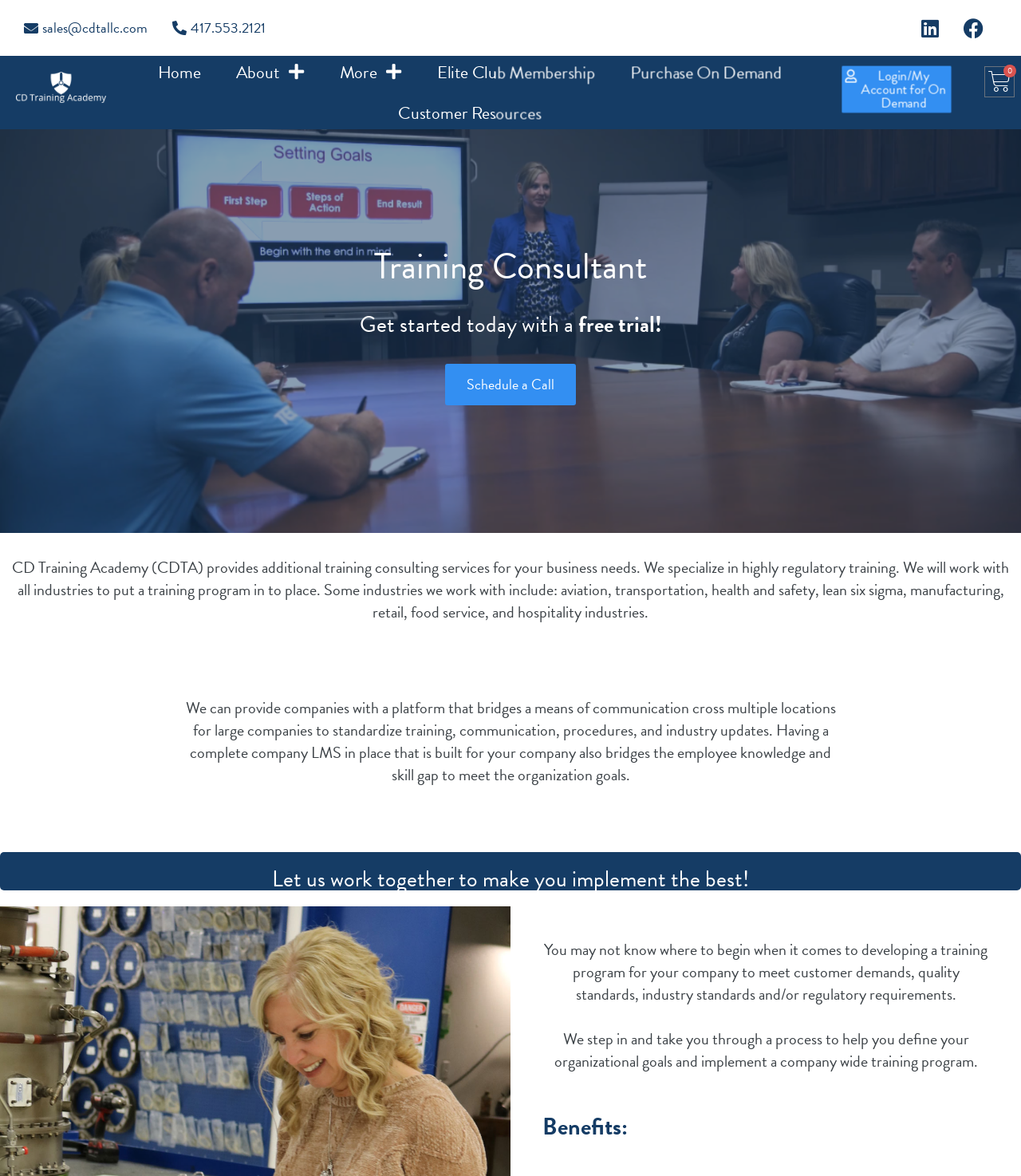Using the given description, provide the bounding box coordinates formatted as (top-left x, top-left y, bottom-right x, bottom-right y), with all values being floating point numbers between 0 and 1. Description: About

[0.214, 0.044, 0.315, 0.079]